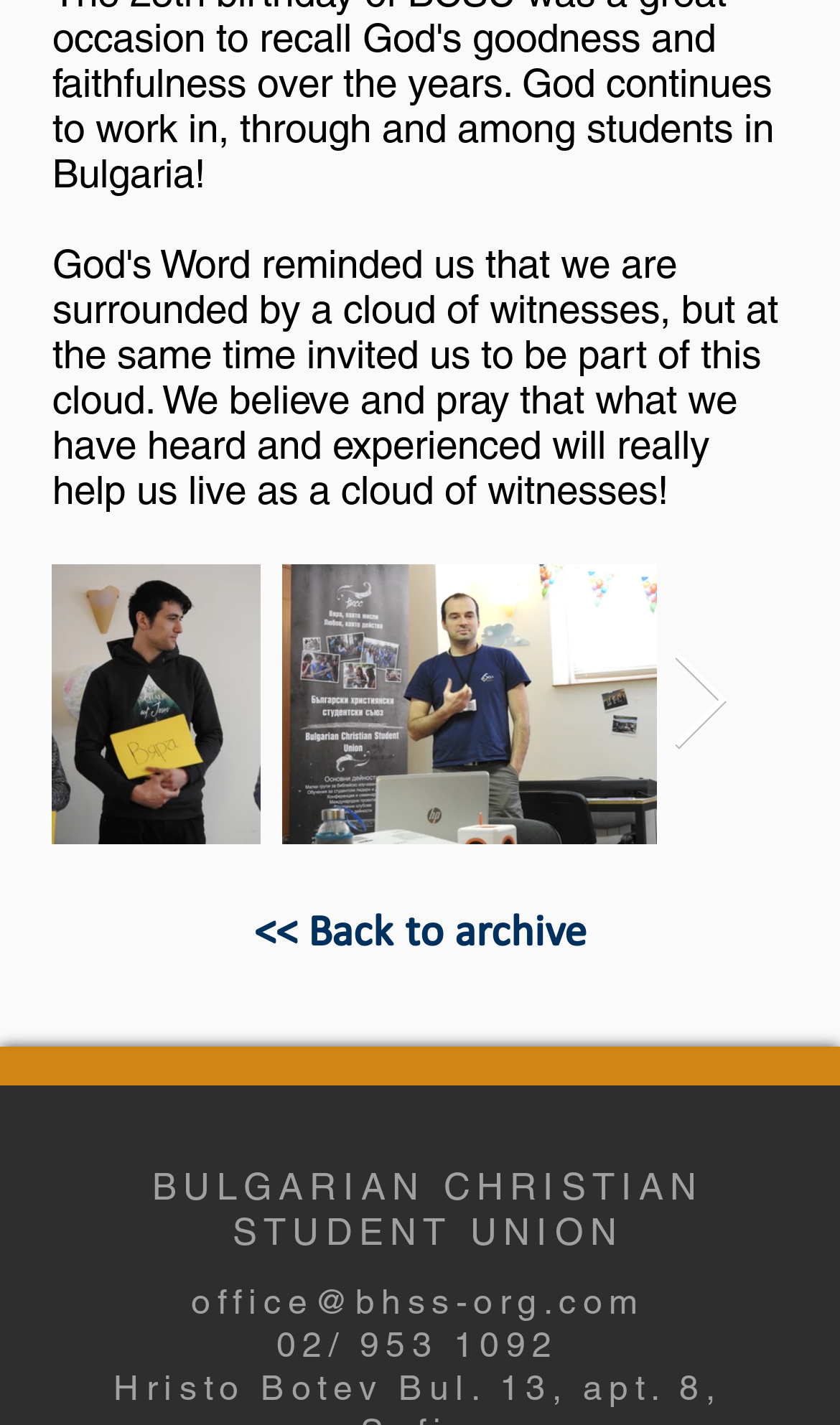What is the organization's email address?
Based on the image, please offer an in-depth response to the question.

The email address can be found in the heading section, where it is listed as 'office@bhss-org.com' with a link to it.